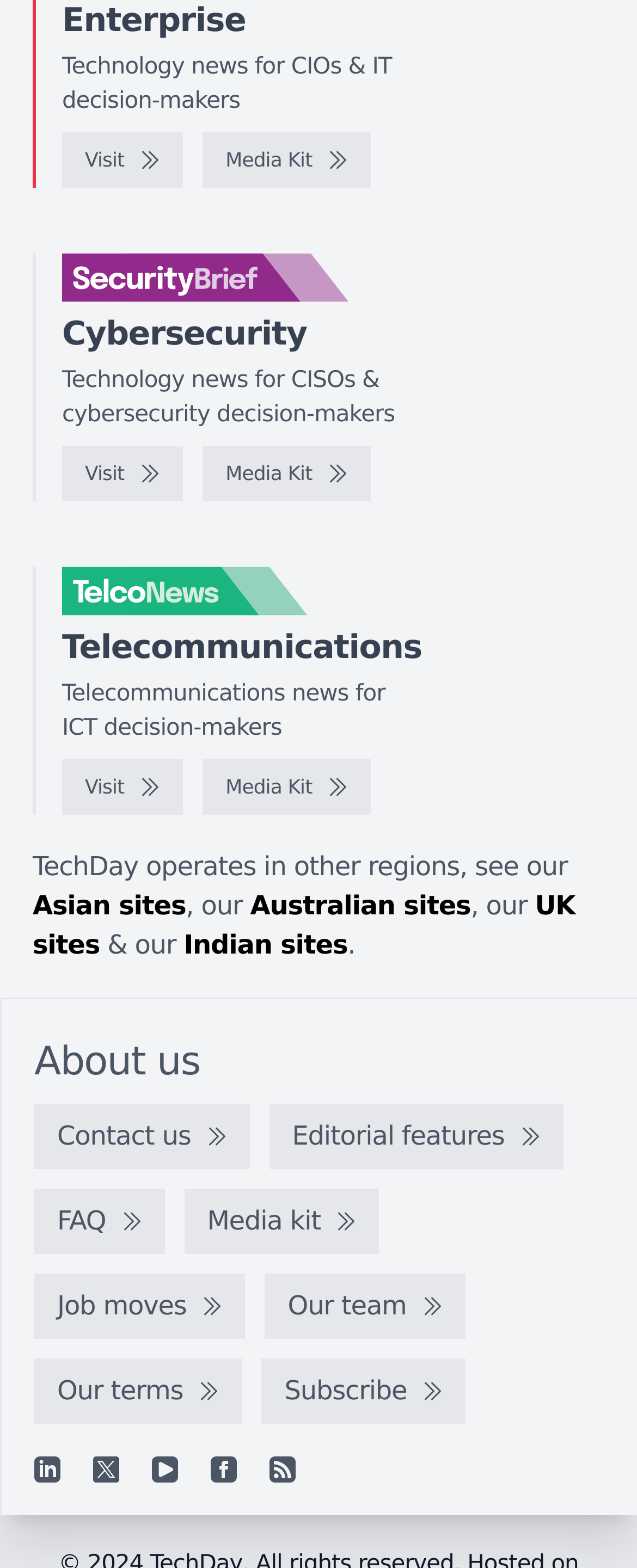What is the purpose of the 'Media Kit' link?
Observe the image and answer the question with a one-word or short phrase response.

To access media kit